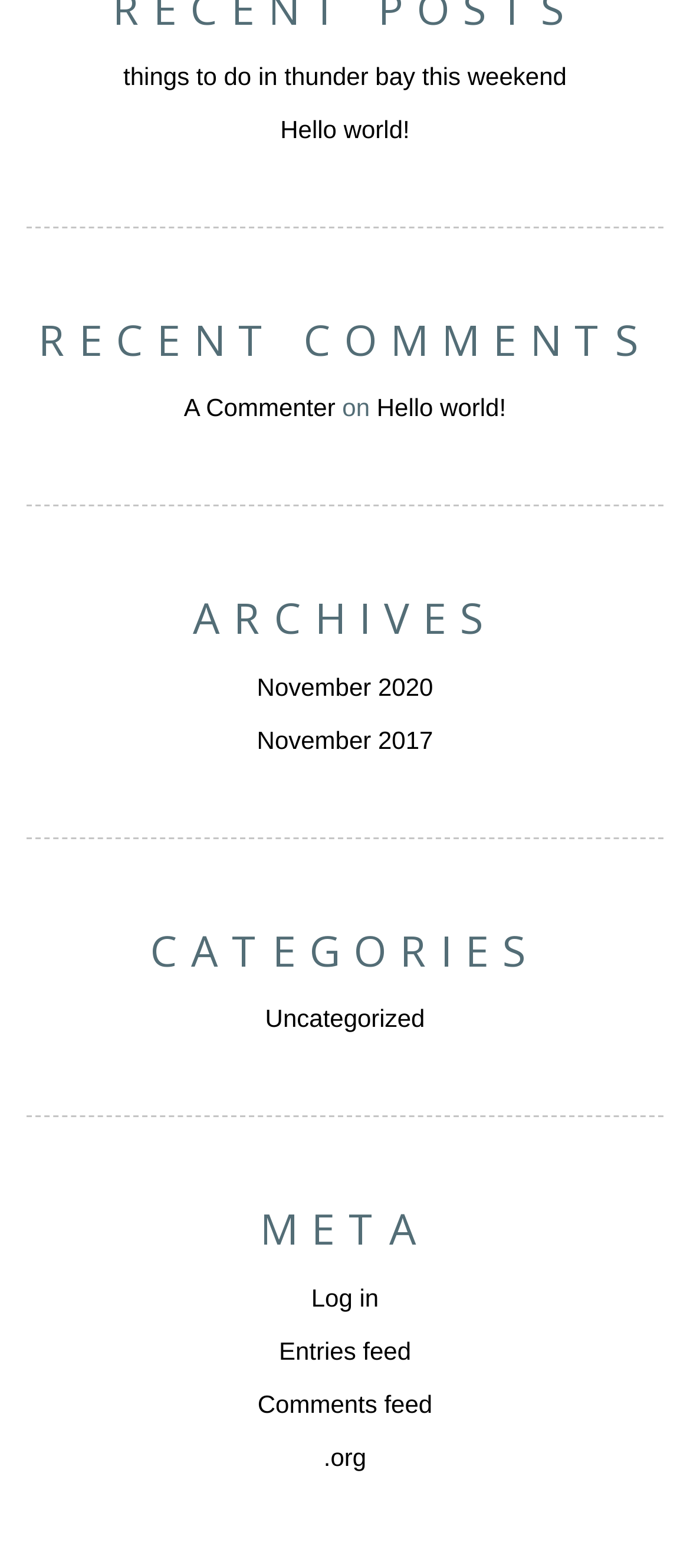Answer in one word or a short phrase: 
How many links are under the 'ARCHIVES' heading?

2